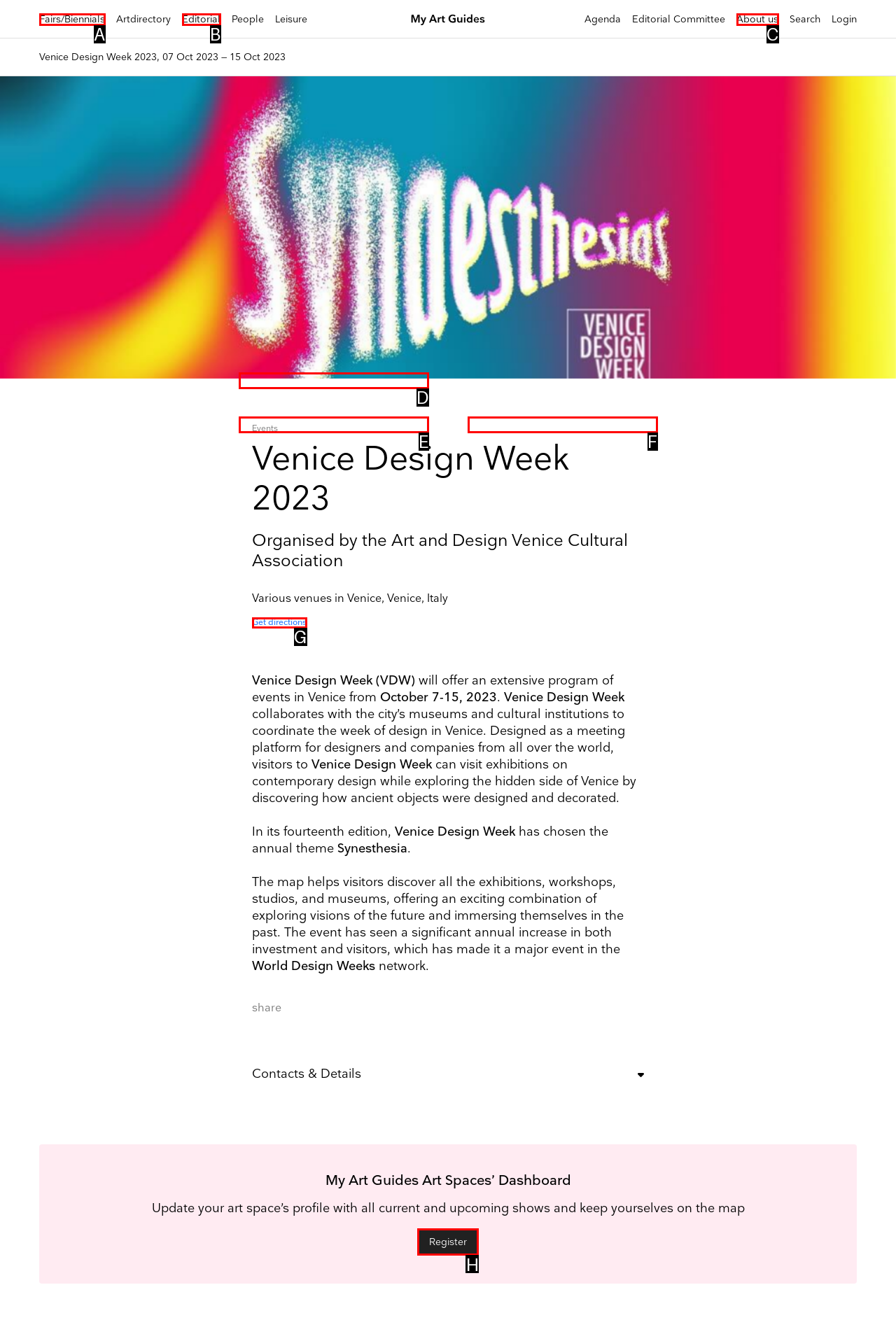Which HTML element should be clicked to complete the following task: Register for the art space’s profile?
Answer with the letter corresponding to the correct choice.

H